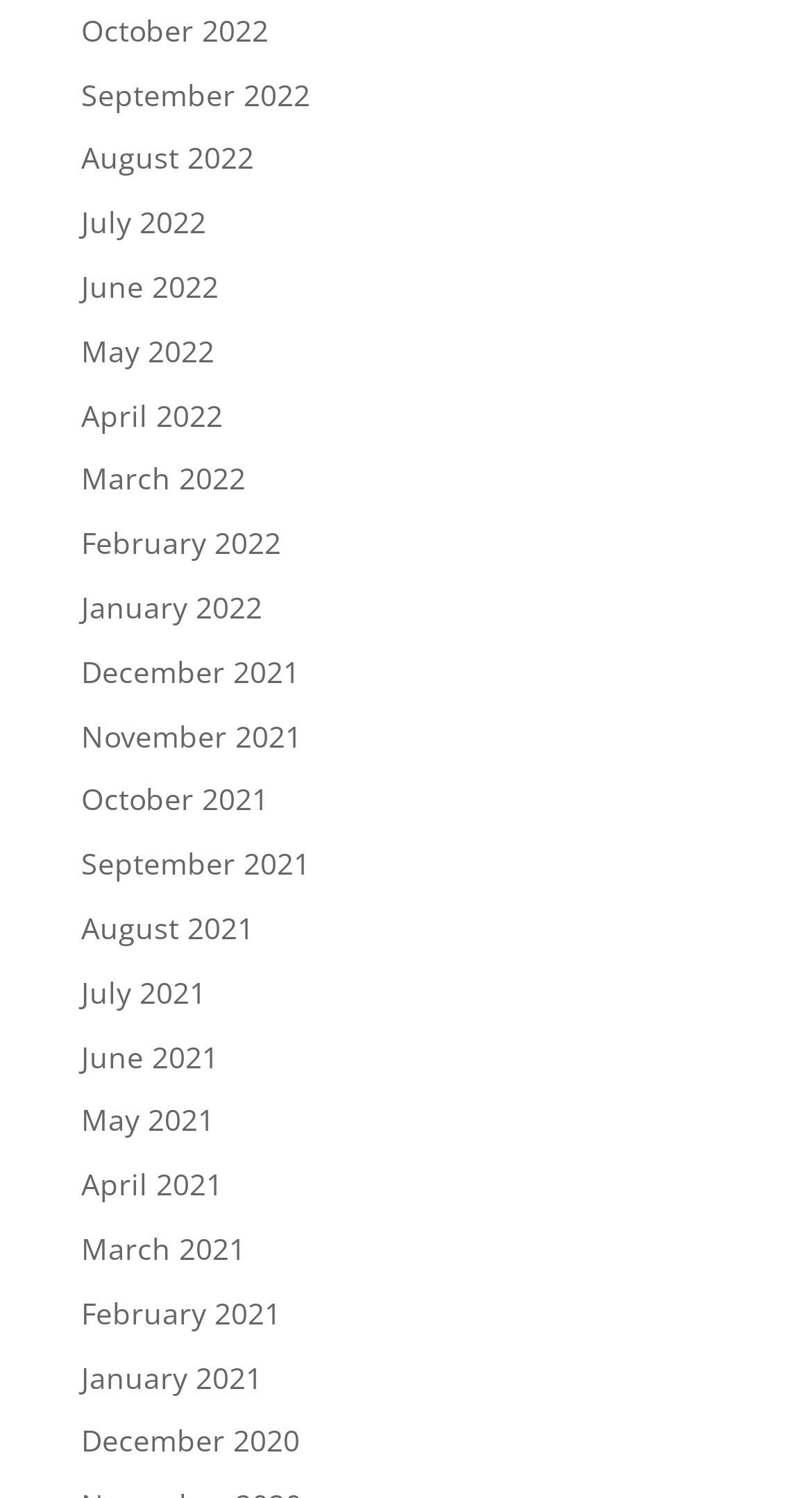Respond with a single word or phrase to the following question: What is the most recent month listed?

October 2022